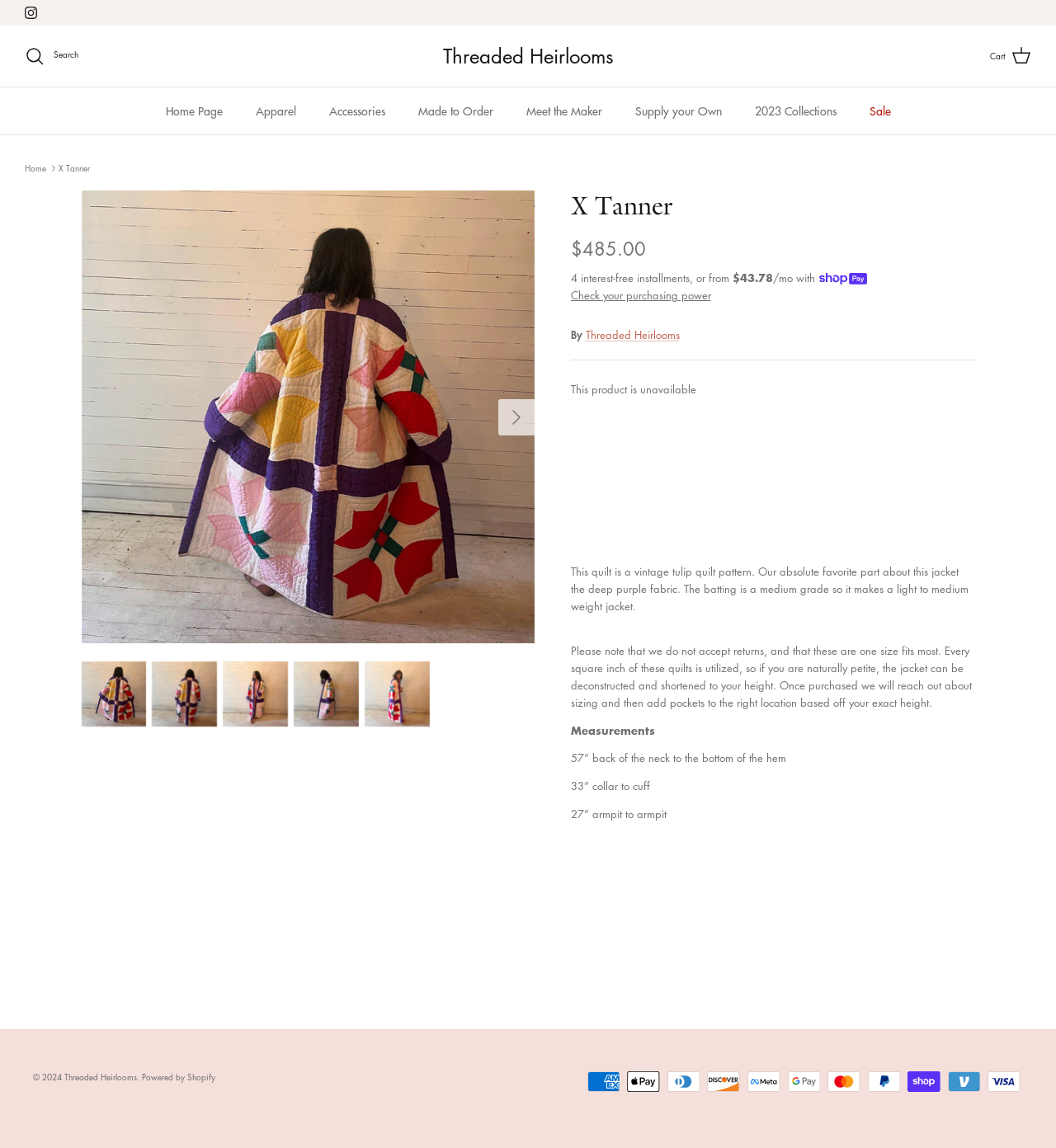Kindly determine the bounding box coordinates for the area that needs to be clicked to execute this instruction: "Check Categories".

None